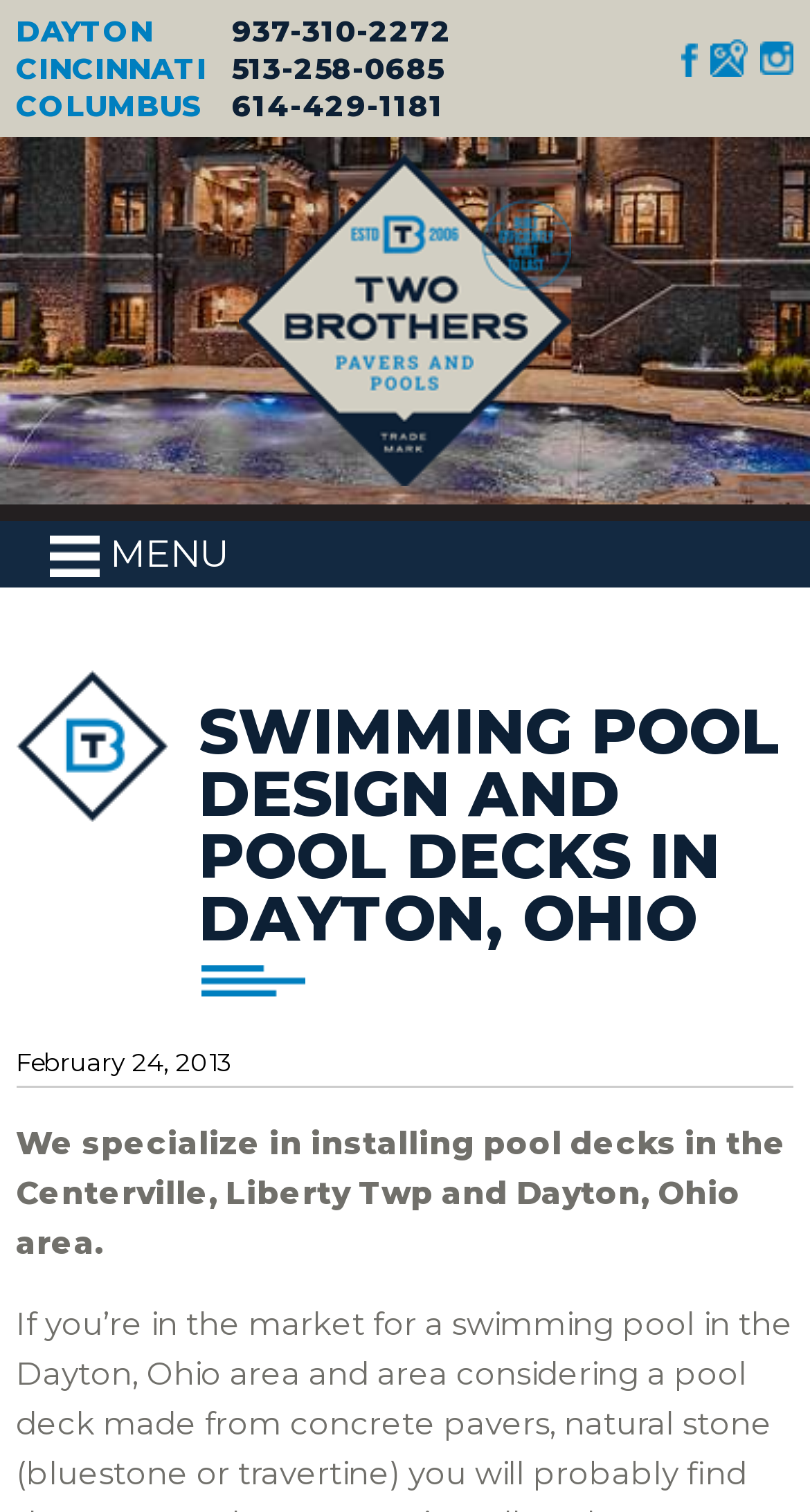Extract the bounding box coordinates for the UI element described as: "alt="Facebook"".

[0.836, 0.023, 0.862, 0.049]